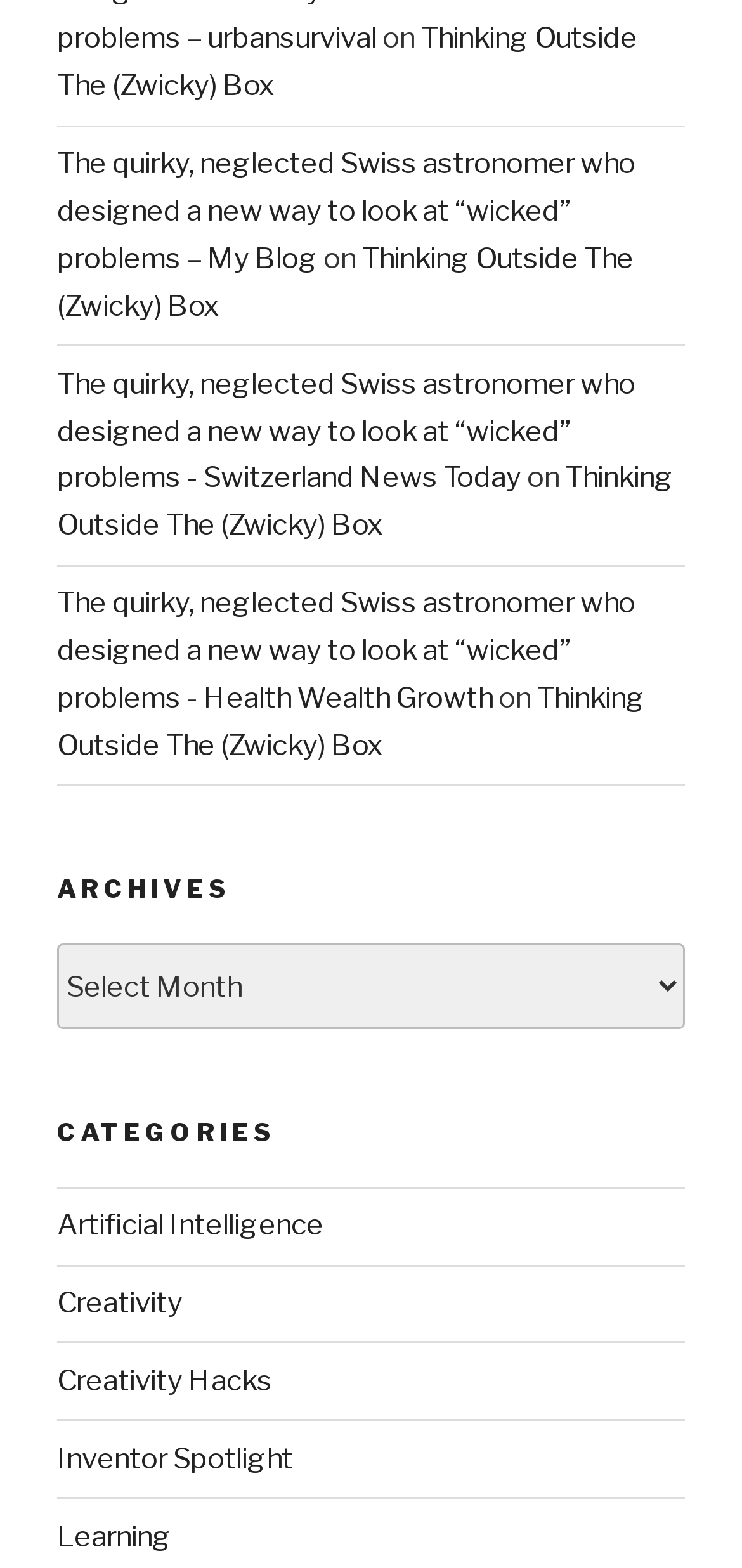Provide your answer in one word or a succinct phrase for the question: 
What is the bounding box coordinate of the 'CATEGORIES' heading?

[0.077, 0.711, 0.923, 0.733]